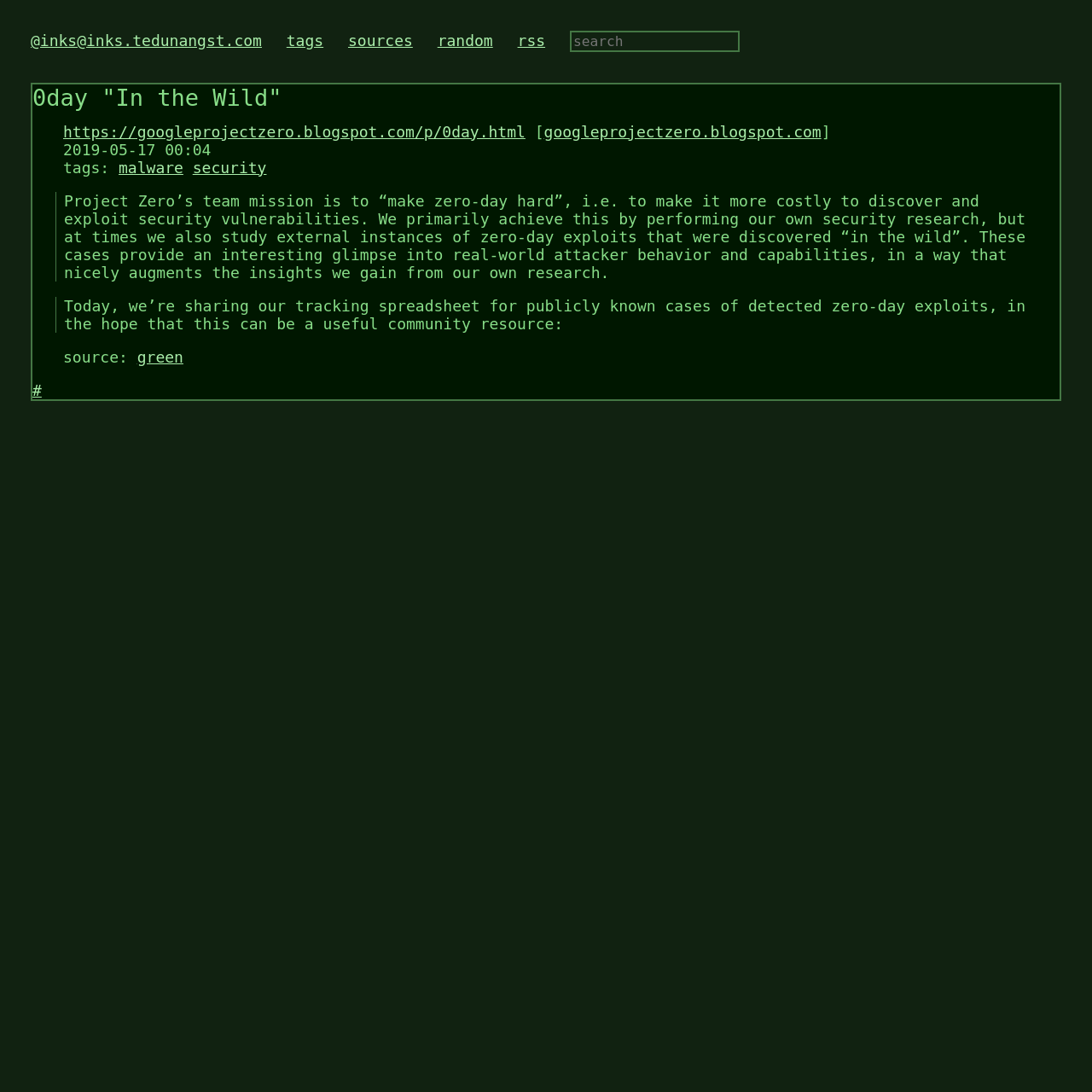How many blockquotes are in the first article?
Please provide a detailed and thorough answer to the question.

I examined the first article and found two blockquotes, one containing a description of Project Zero's team mission and another containing a statement about sharing a tracking spreadsheet for publicly known cases of detected zero-day exploits.